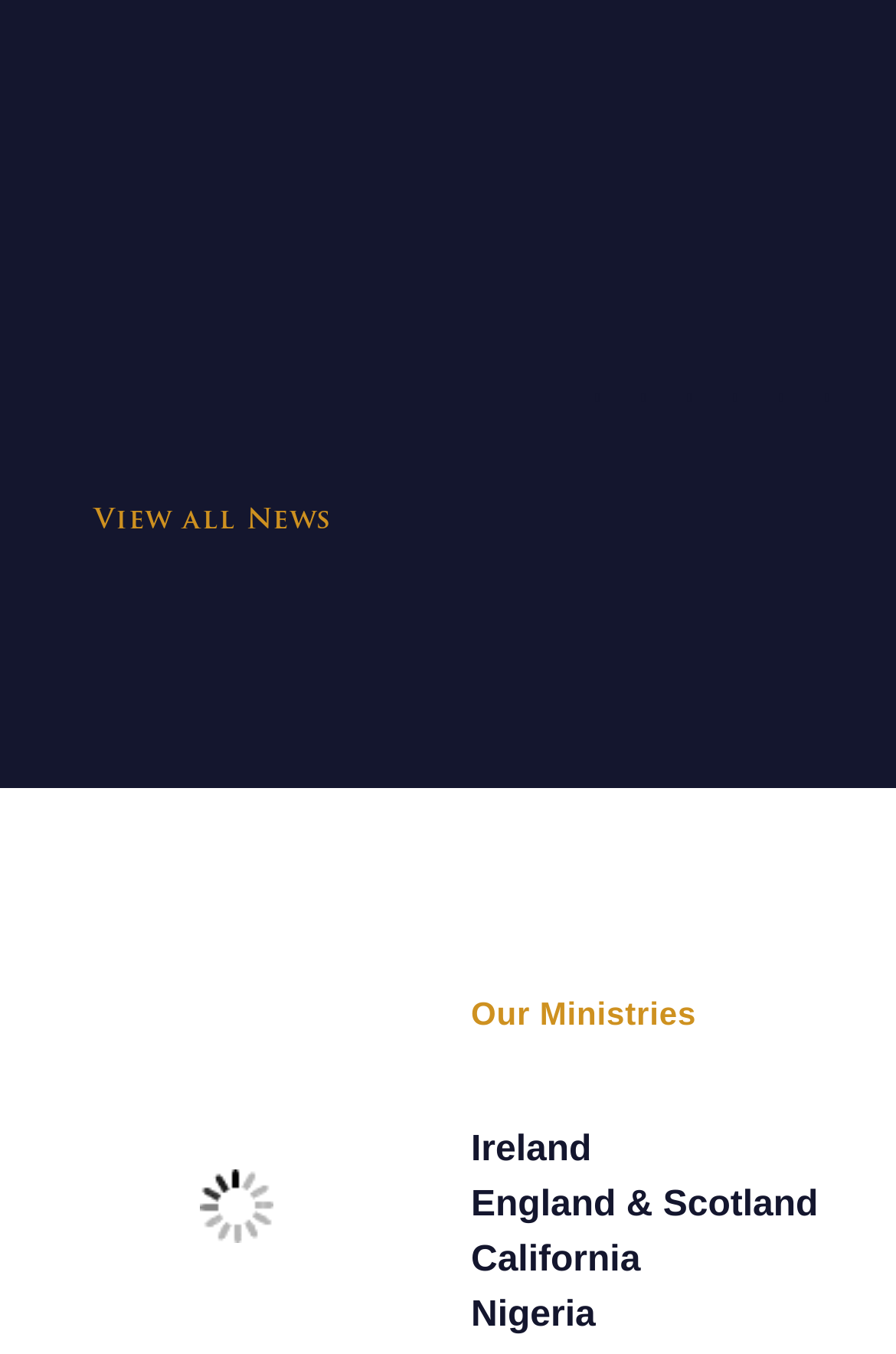Bounding box coordinates are specified in the format (top-left x, top-left y, bottom-right x, bottom-right y). All values are floating point numbers bounded between 0 and 1. Please provide the bounding box coordinate of the region this sentence describes: California

[0.526, 0.917, 0.715, 0.946]